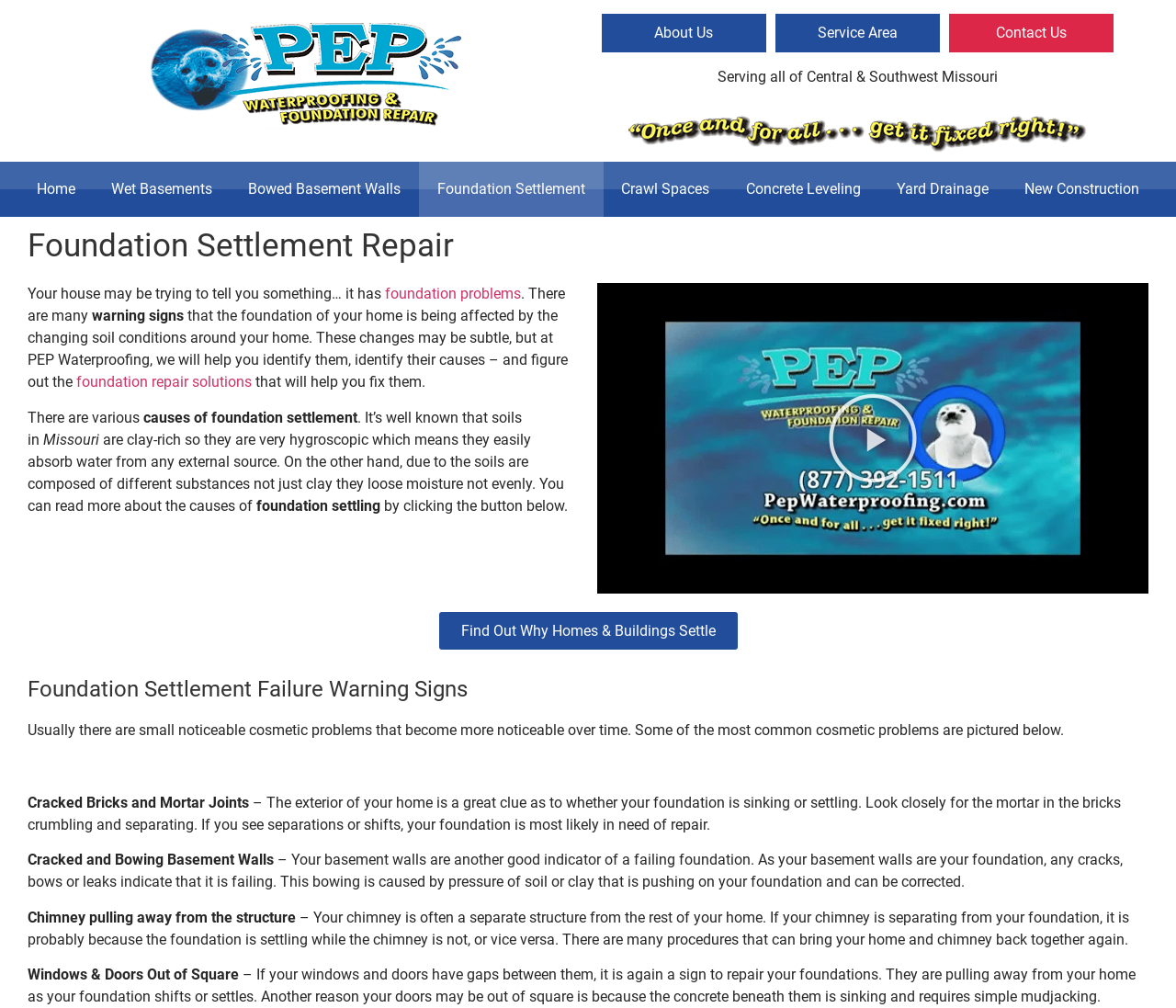Pinpoint the bounding box coordinates of the clickable area necessary to execute the following instruction: "Click the 'Find Out Why Homes & Buildings Settle' link". The coordinates should be given as four float numbers between 0 and 1, namely [left, top, right, bottom].

[0.373, 0.607, 0.627, 0.645]